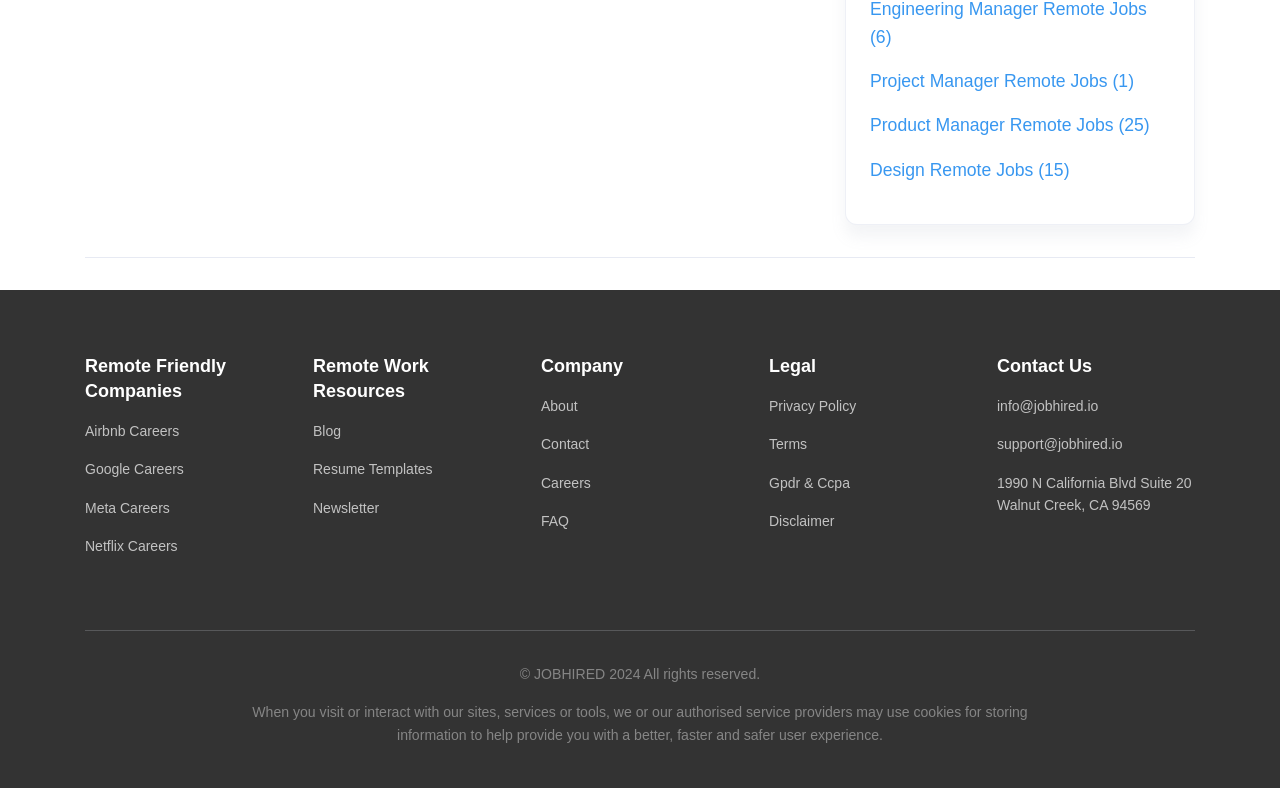Determine the bounding box coordinates of the clickable region to execute the instruction: "Browse Project Manager Remote Jobs". The coordinates should be four float numbers between 0 and 1, denoted as [left, top, right, bottom].

[0.68, 0.09, 0.886, 0.116]